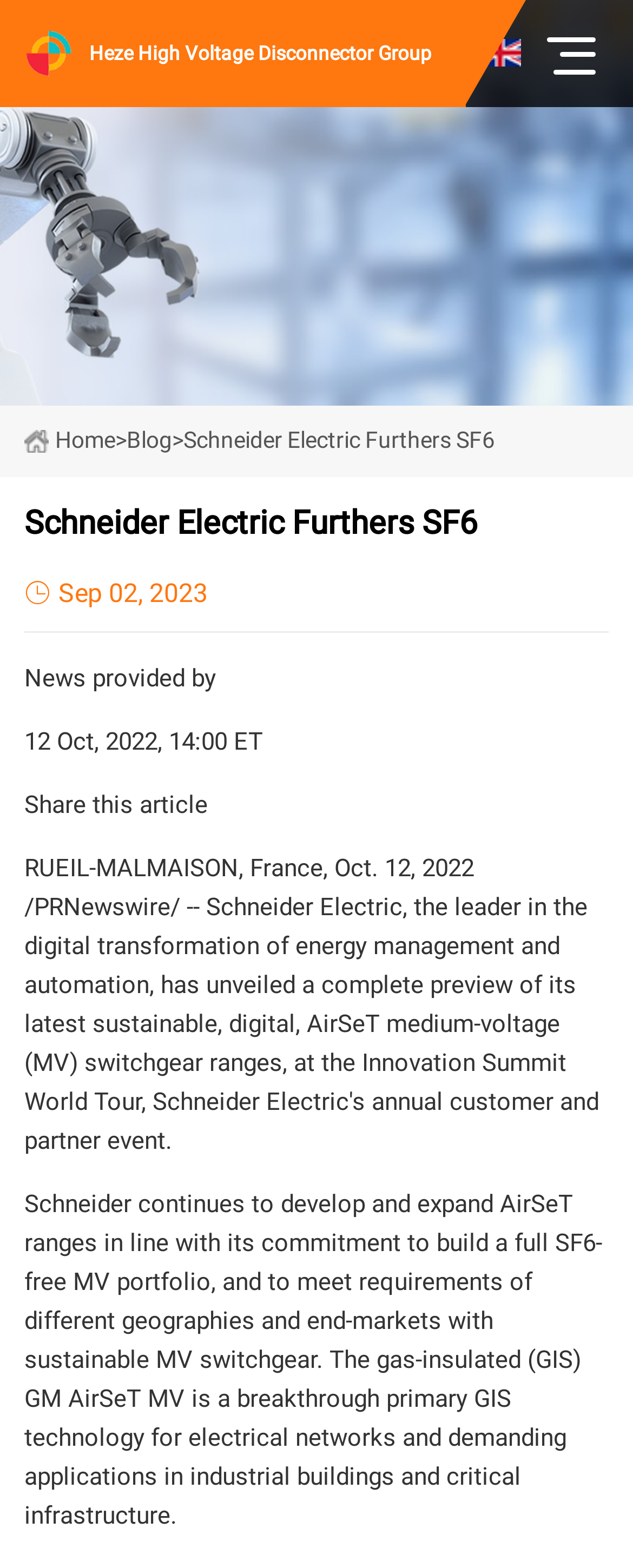Locate the UI element described by Heze High Voltage Disconnector Group and provide its bounding box coordinates. Use the format (top-left x, top-left y, bottom-right x, bottom-right y) with all values as floating point numbers between 0 and 1.

[0.038, 0.0, 0.708, 0.068]